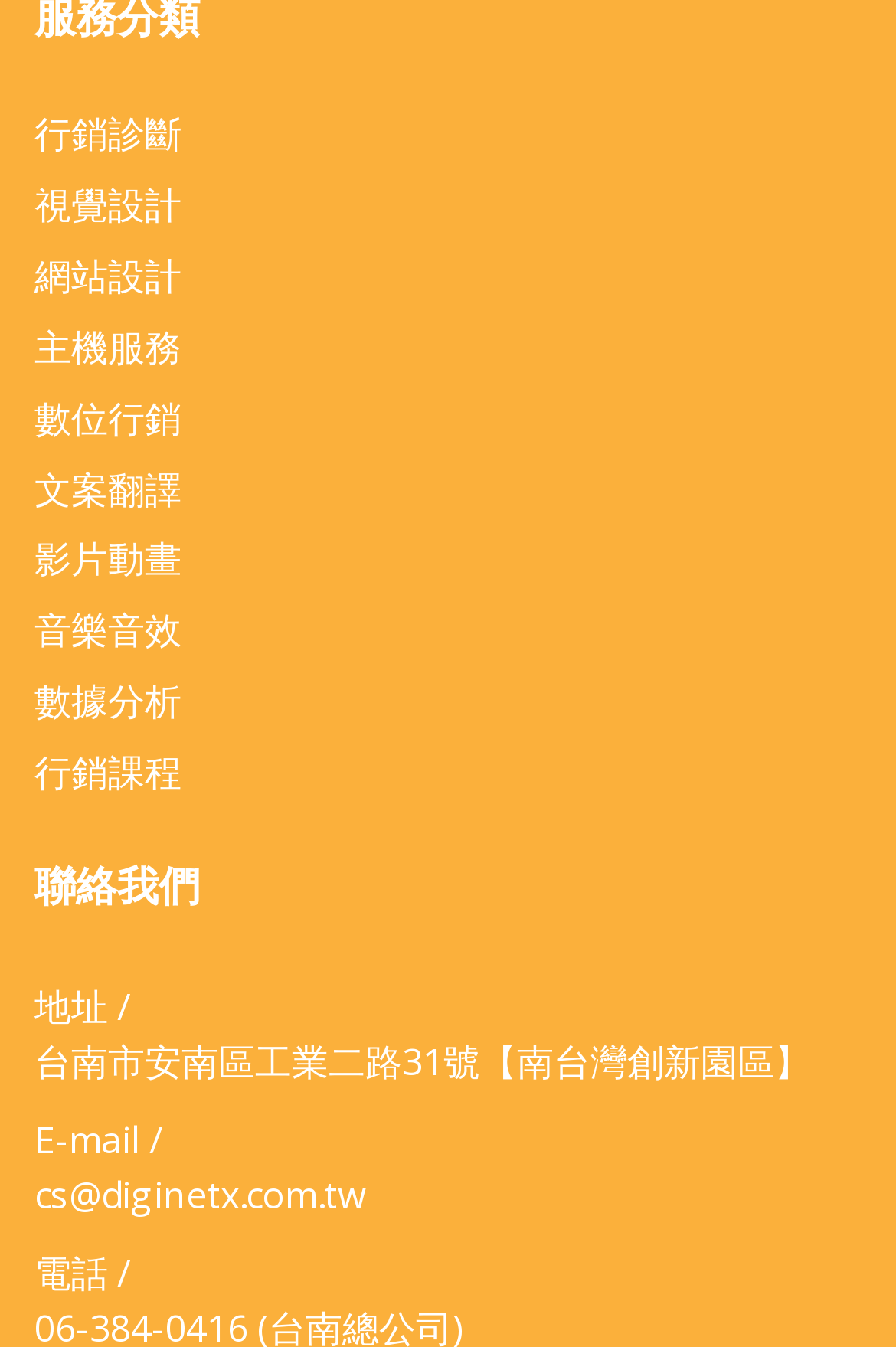What is the address of the company?
Using the image, answer in one word or phrase.

台南市安南區工業二路31號